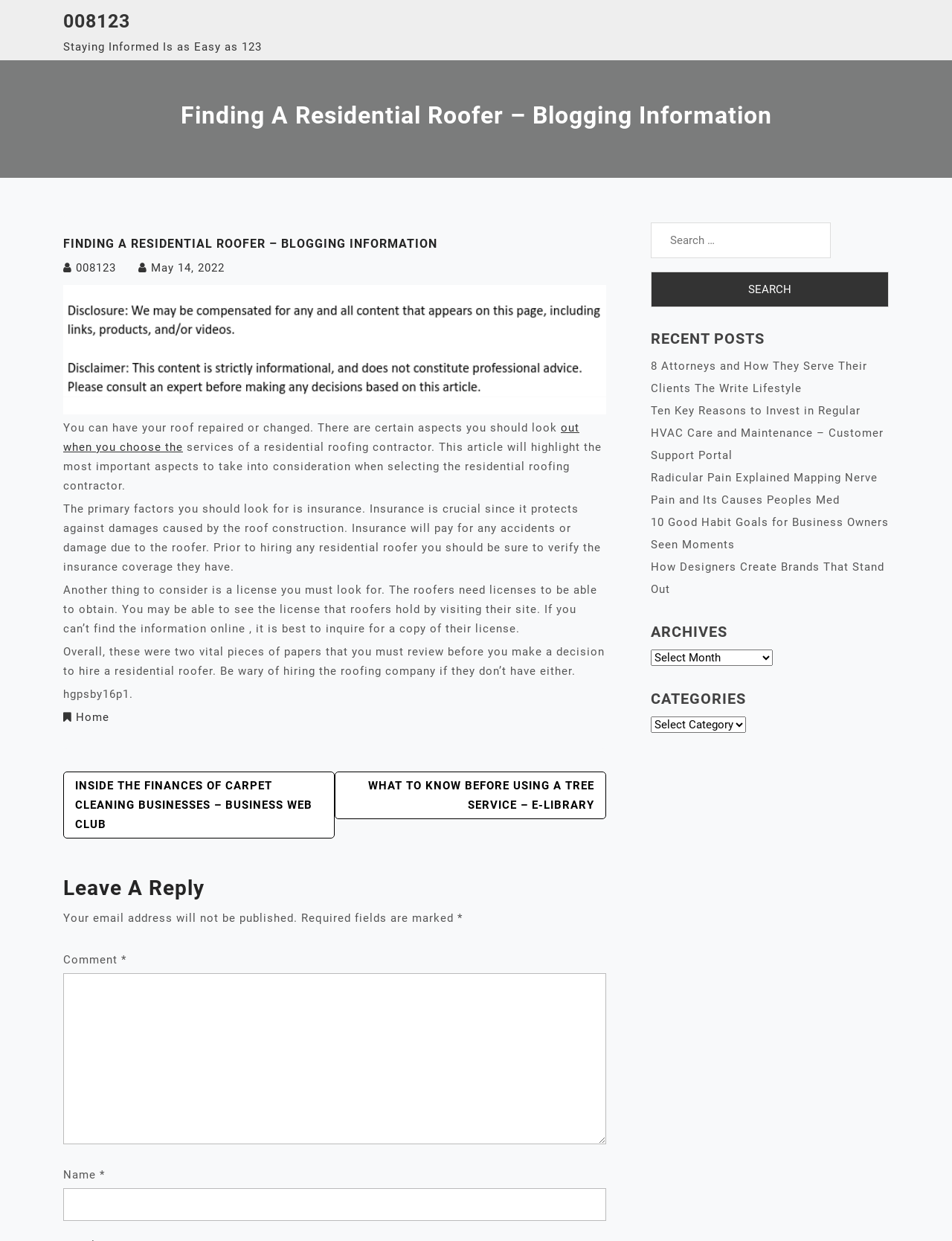Using the provided element description: "out when you choose the", determine the bounding box coordinates of the corresponding UI element in the screenshot.

[0.066, 0.339, 0.609, 0.366]